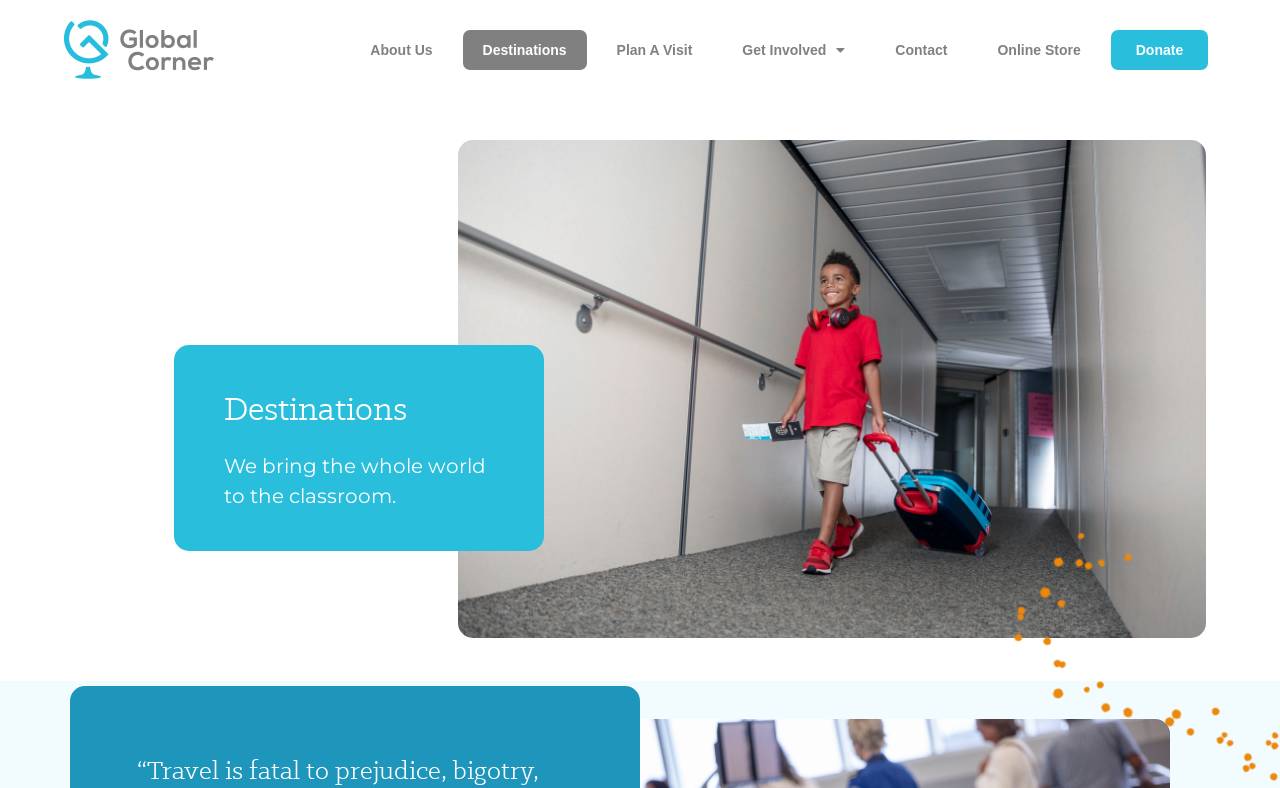What is the last link on the top navigation bar?
Give a one-word or short-phrase answer derived from the screenshot.

Donate